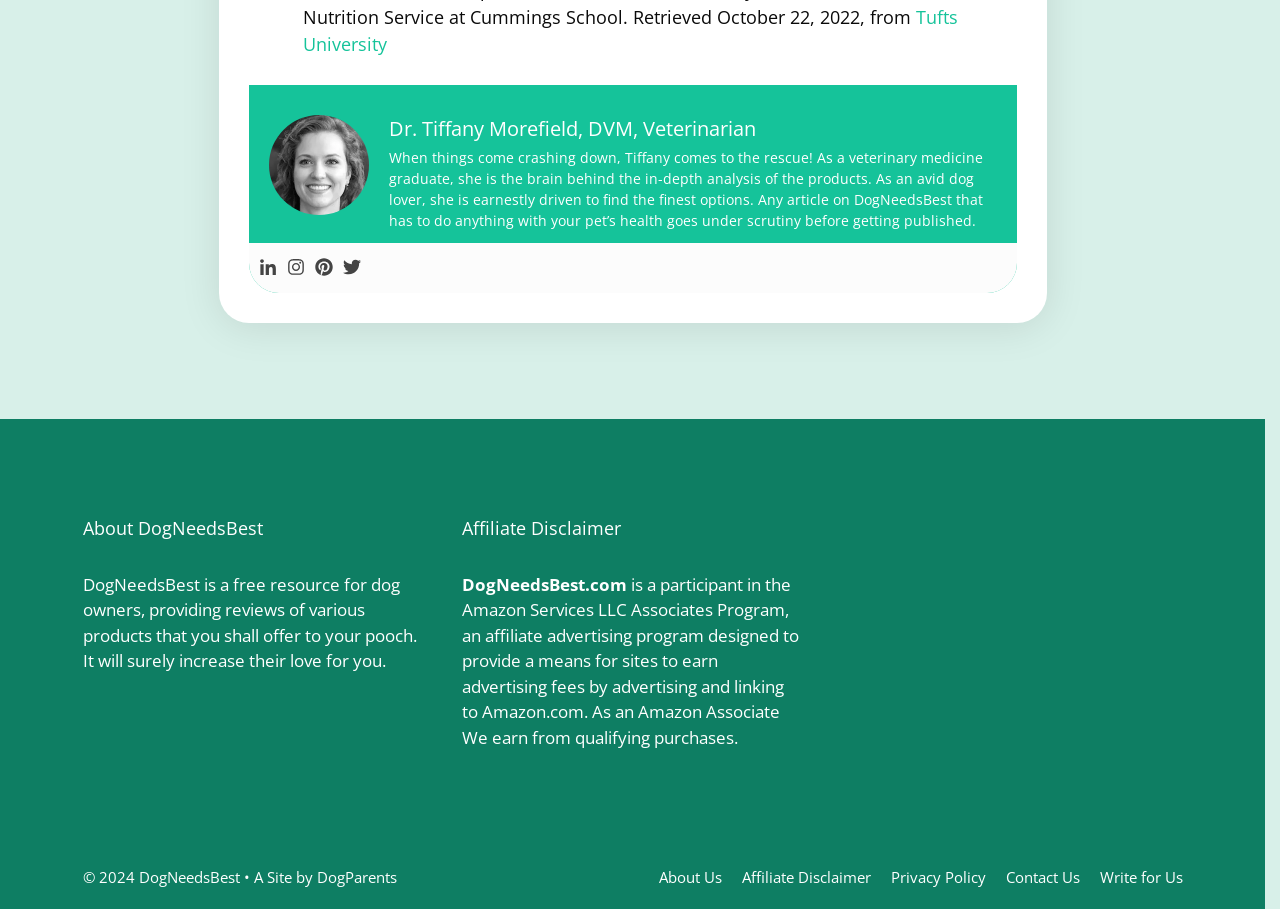Please predict the bounding box coordinates of the element's region where a click is necessary to complete the following instruction: "Learn about DogNeedsBest". The coordinates should be represented by four float numbers between 0 and 1, i.e., [left, top, right, bottom].

[0.064, 0.63, 0.325, 0.739]